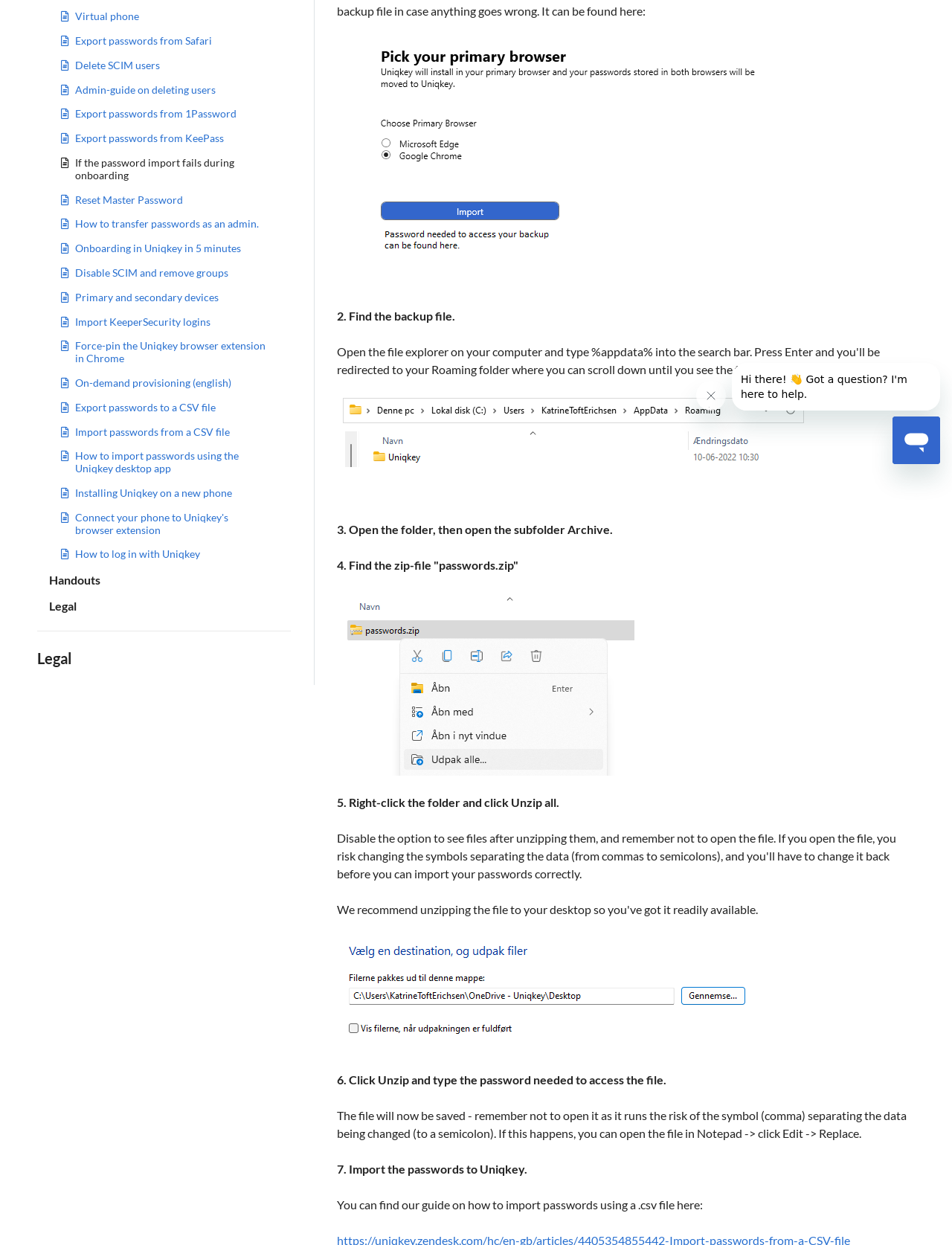Find the UI element described as: "Virtual phone" and predict its bounding box coordinates. Ensure the coordinates are four float numbers between 0 and 1, [left, top, right, bottom].

[0.064, 0.004, 0.281, 0.023]